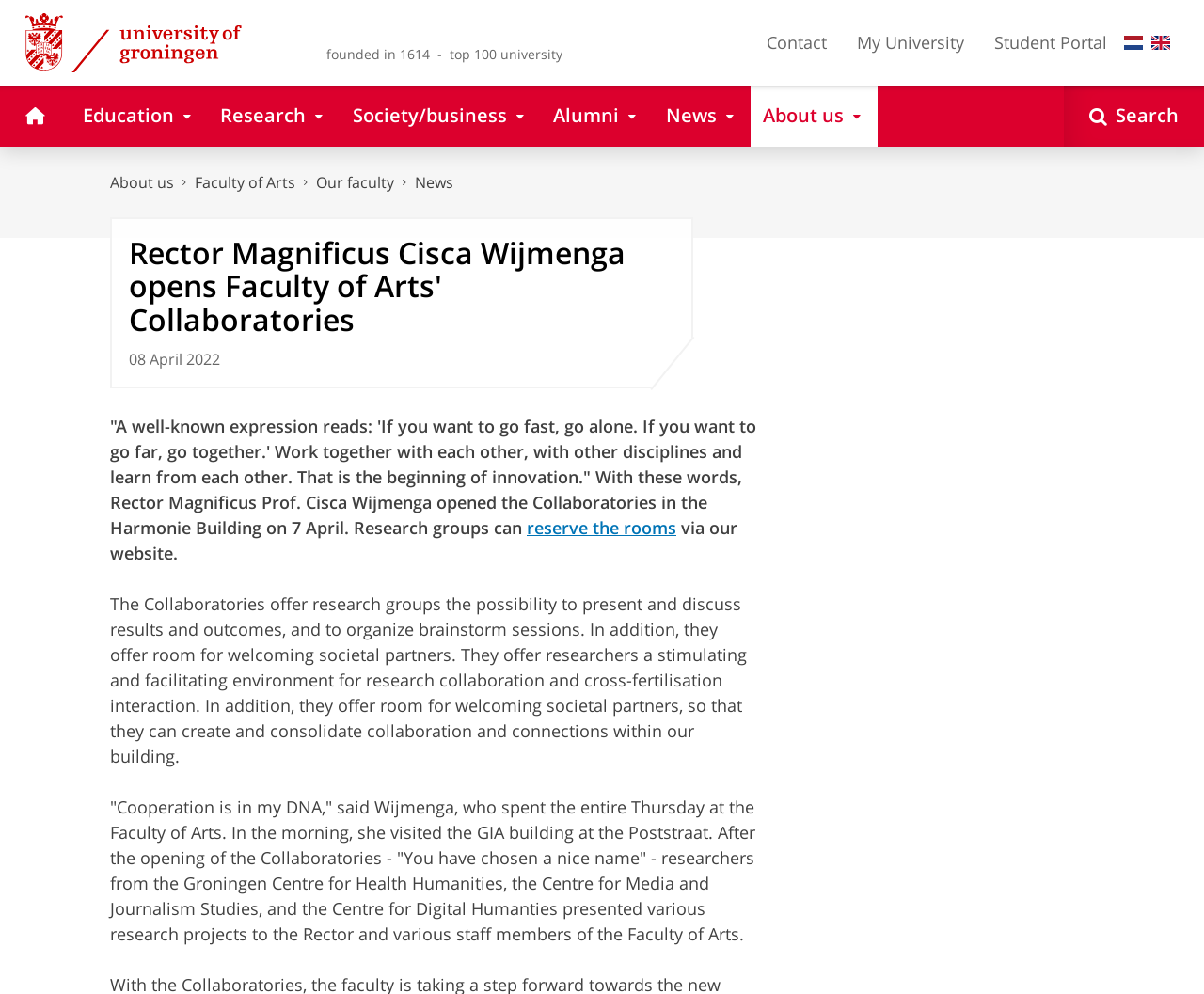Determine the bounding box coordinates of the target area to click to execute the following instruction: "read news."

[0.542, 0.086, 0.623, 0.148]